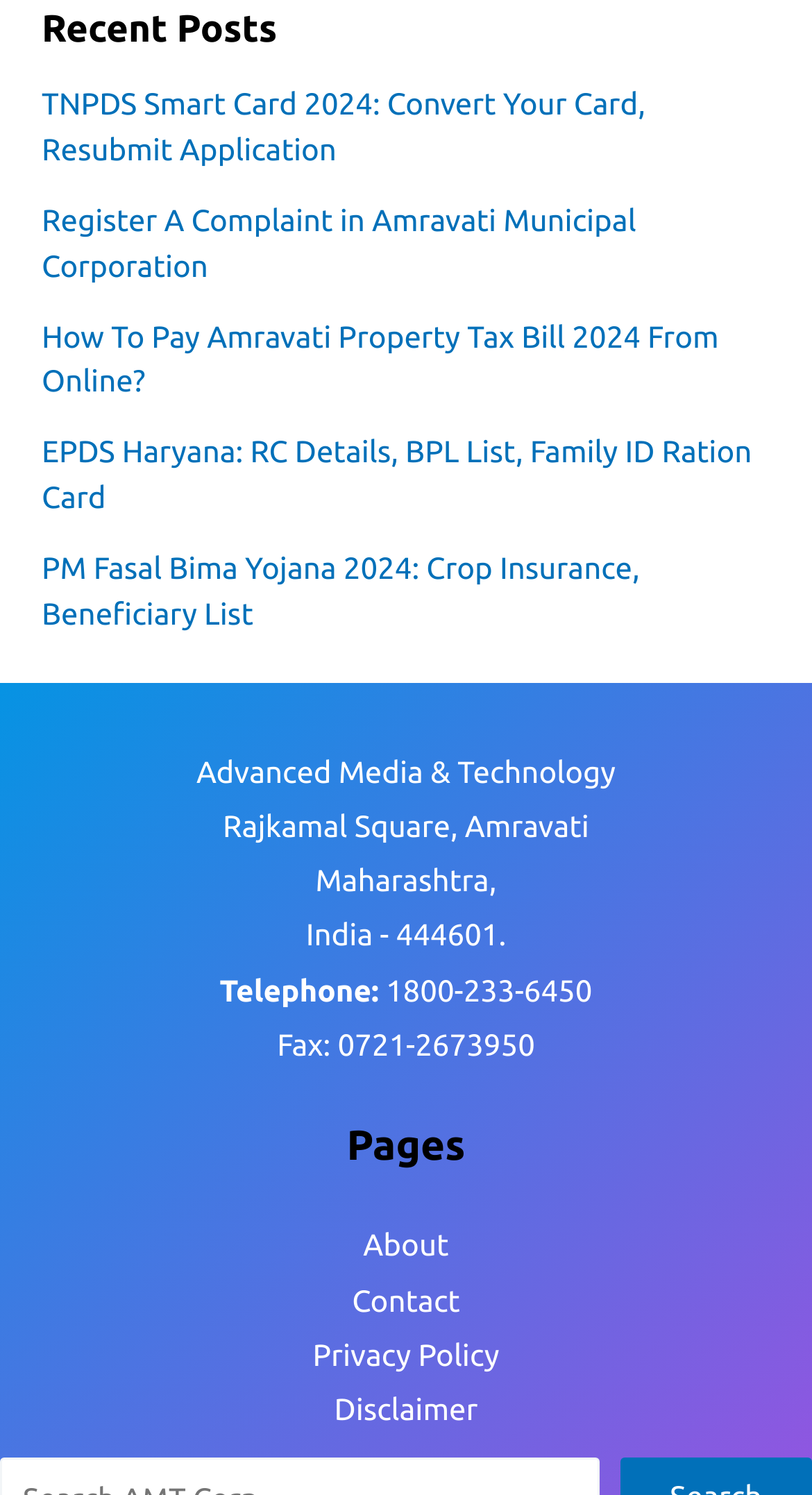Please determine the bounding box coordinates of the element to click on in order to accomplish the following task: "Contact us". Ensure the coordinates are four float numbers ranging from 0 to 1, i.e., [left, top, right, bottom].

[0.475, 0.65, 0.729, 0.674]